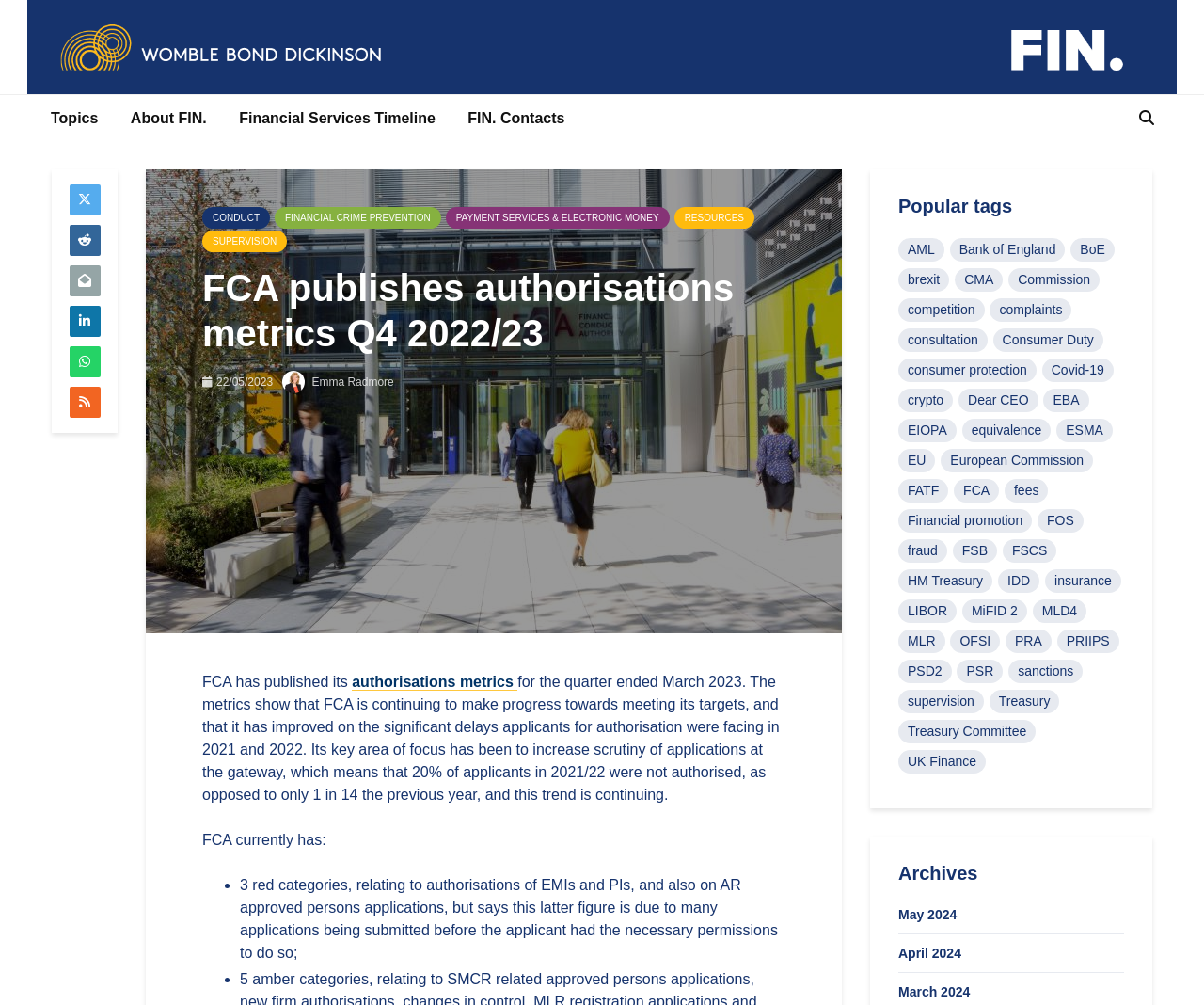How many red categories does FCA currently have?
Could you give a comprehensive explanation in response to this question?

According to the webpage, FCA currently has 3 red categories, relating to authorisations of EMIs and PIs, and also on AR approved persons applications.